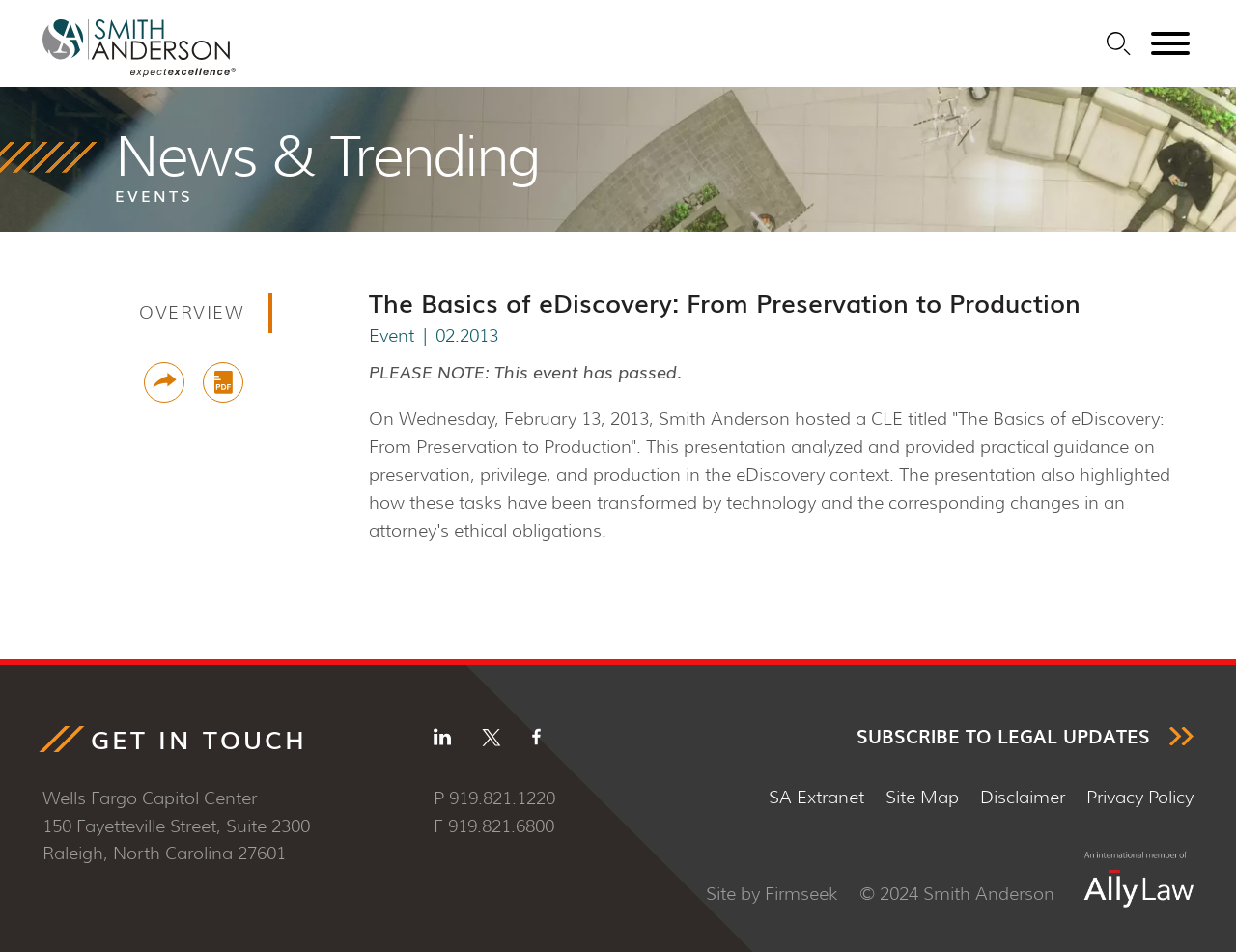Pinpoint the bounding box coordinates for the area that should be clicked to perform the following instruction: "Click the Search button".

[0.895, 0.033, 0.915, 0.059]